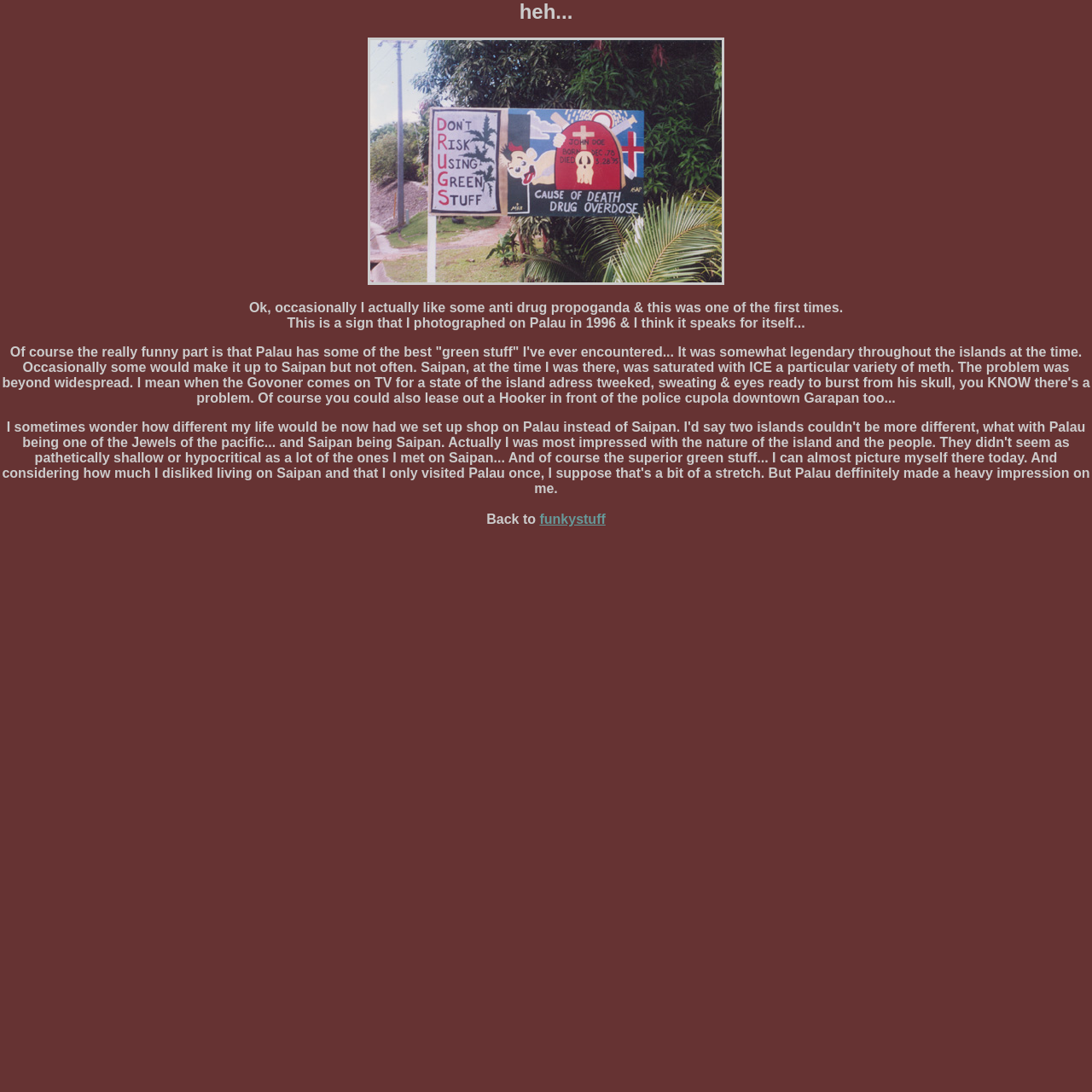Give a comprehensive overview of the webpage, including key elements.

The webpage appears to be a personal blog or journal entry, with a focus on the author's experience with anti-drug propaganda. At the top of the page, there is a brief phrase "heh..." followed by an image with the caption "Greeeeeeen stuffffffff", which takes up a significant portion of the top section of the page.

Below the image, there are several blocks of text. The first block describes the author's encounter with an anti-drug sign in Palau in 1996, which is apparently the subject of the image. The second block of text is a longer, more personal anecdote about the author's experience with drugs in Palau and Saipan, including a humorous account of the governor's struggles with addiction.

At the bottom of the page, there is a short phrase "Back to" followed by a link to "funkystuff", which may be a related webpage or category. Overall, the page has a casual, conversational tone and appears to be a personal reflection on the author's experiences with drugs and anti-drug propaganda.